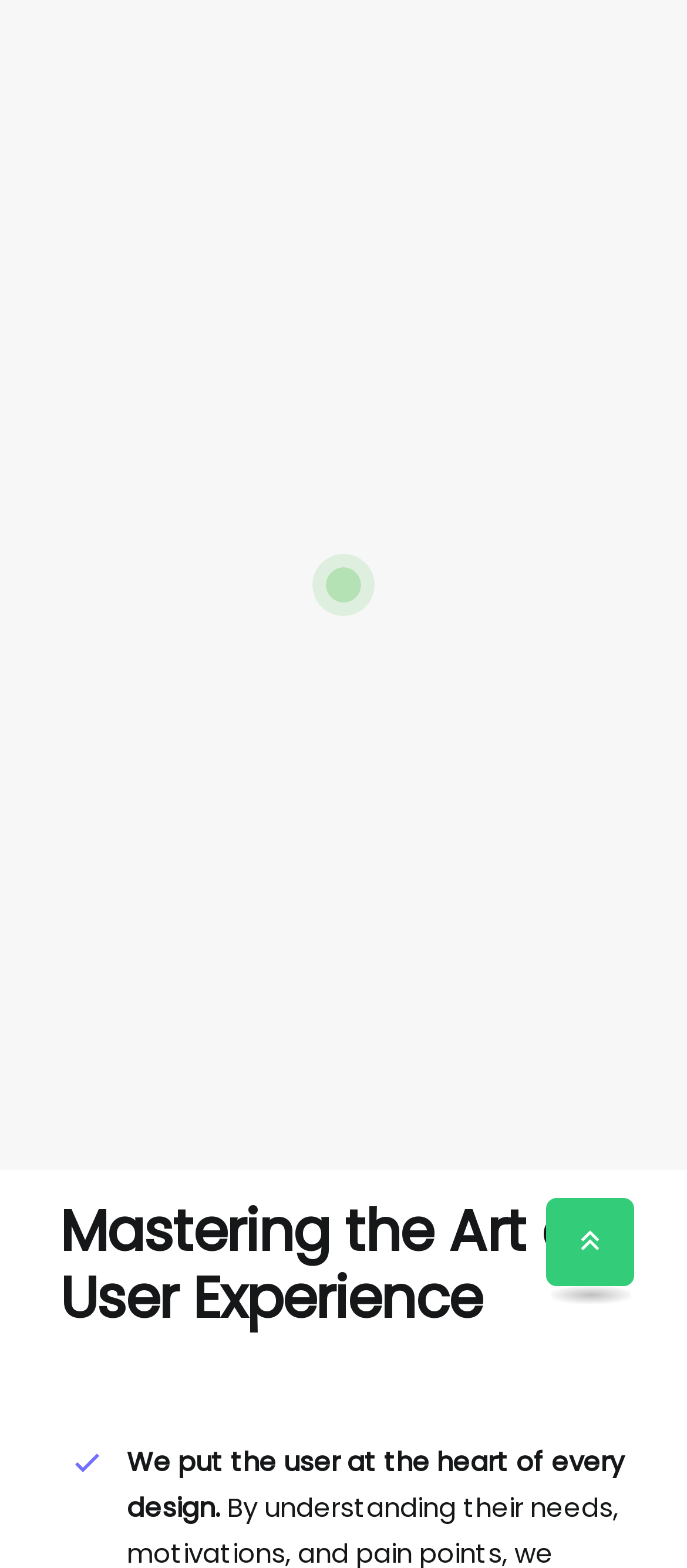How many headings are on the webpage?
Answer briefly with a single word or phrase based on the image.

2